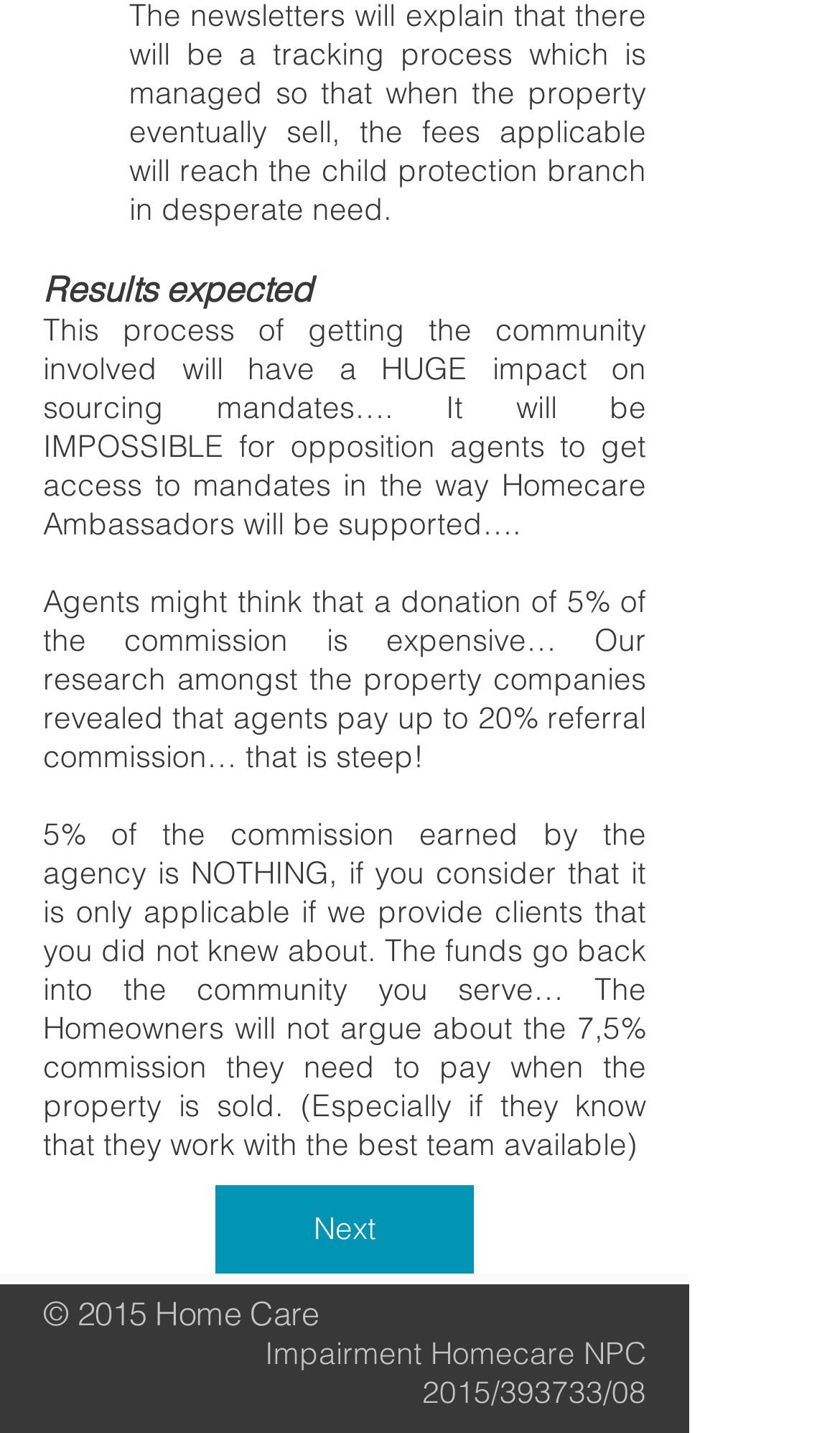What is the purpose of the funds?
Provide a detailed answer to the question using information from the image.

According to the text, 'The funds go back into the community you serve…'